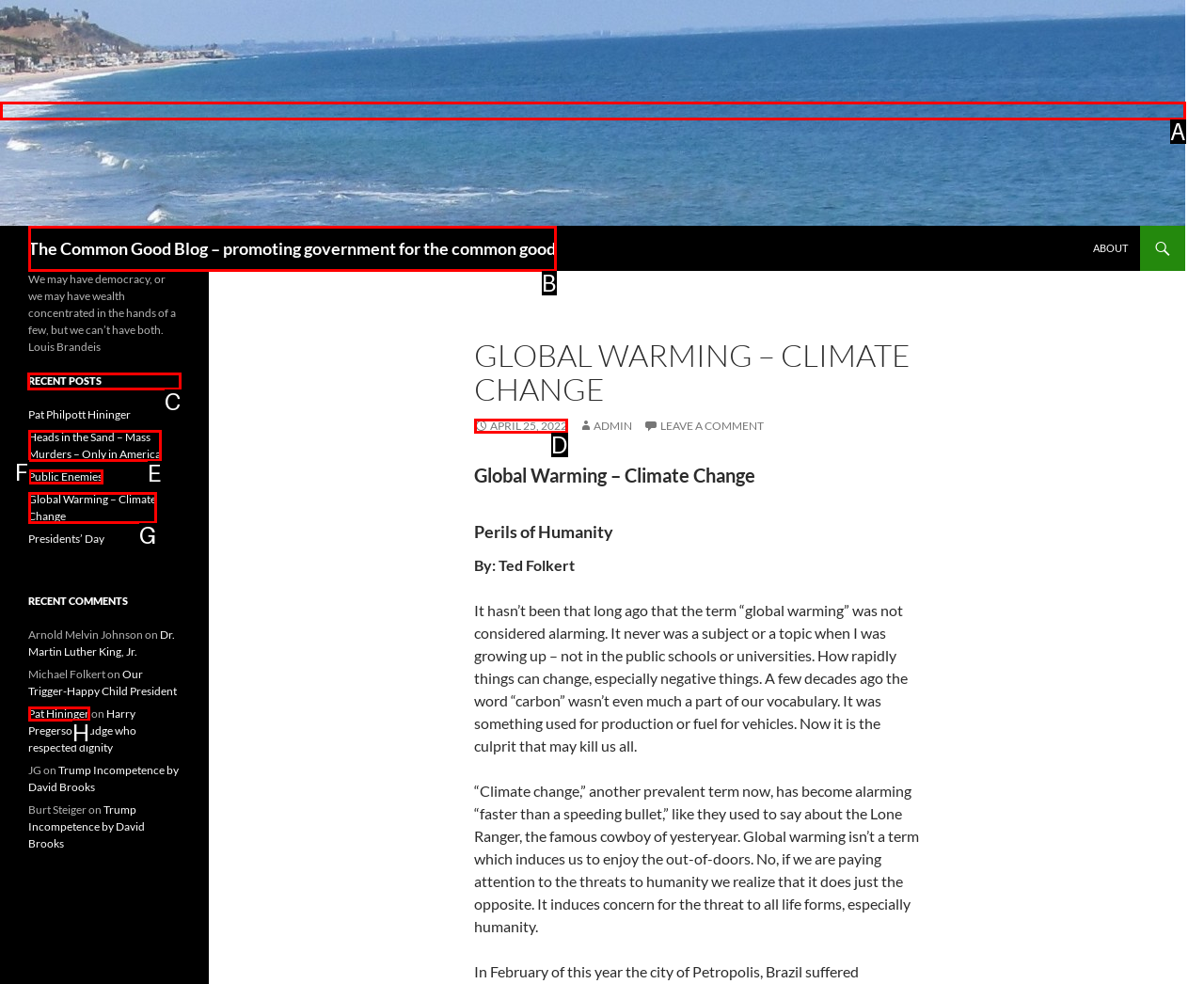Identify the correct UI element to click to follow this instruction: View the RECENT POSTS
Respond with the letter of the appropriate choice from the displayed options.

C